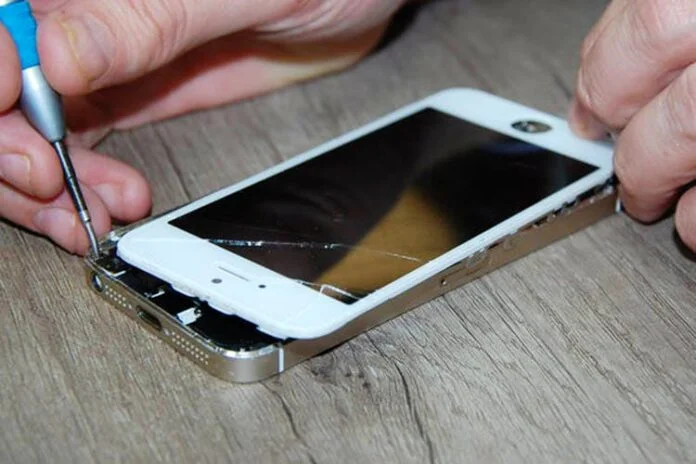Offer a detailed caption for the image presented.

The image showcases a close-up view of a person repairing a smartphone, specifically an iPhone, which has a visibly cracked screen. The individual is using a precision screwdriver to remove screws from the device, indicating a hands-on approach to fixing the screen. The scene is set on a wooden work surface, adding a natural element to the technical task at hand. This image emphasizes the importance of skilled repairs for smartphones, especially for complex devices like the iPhone, which can encounter various hardware issues even when new. The careful attention being given to the repair reflects the expertise required in the smartphone repair industry, highlighting services offered by professional technicians.